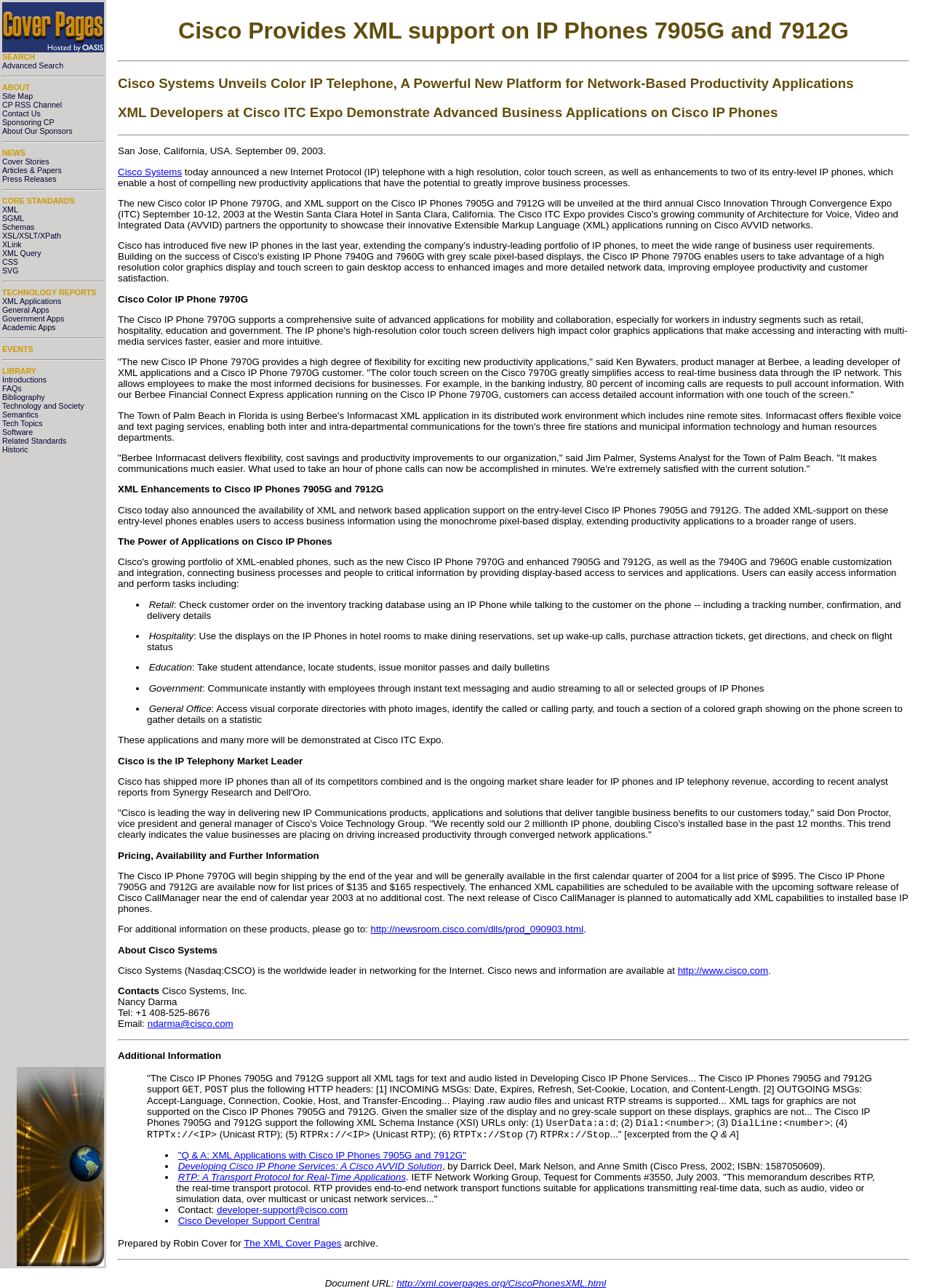Determine the bounding box coordinates for the area you should click to complete the following instruction: "Click on the 'Cover Pages Logo'".

[0.002, 0.034, 0.112, 0.042]